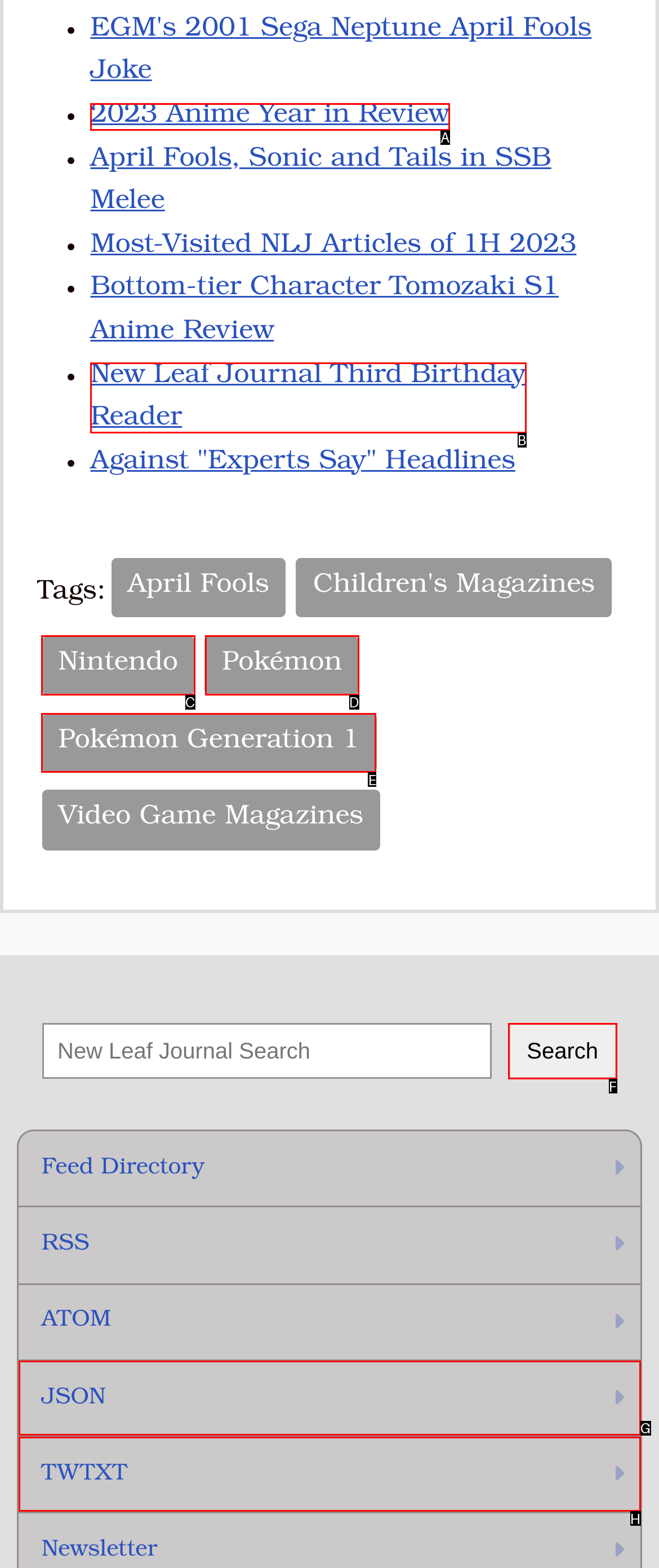Identify the UI element that best fits the description: Liam Green-Hughes
Respond with the letter representing the correct option.

None